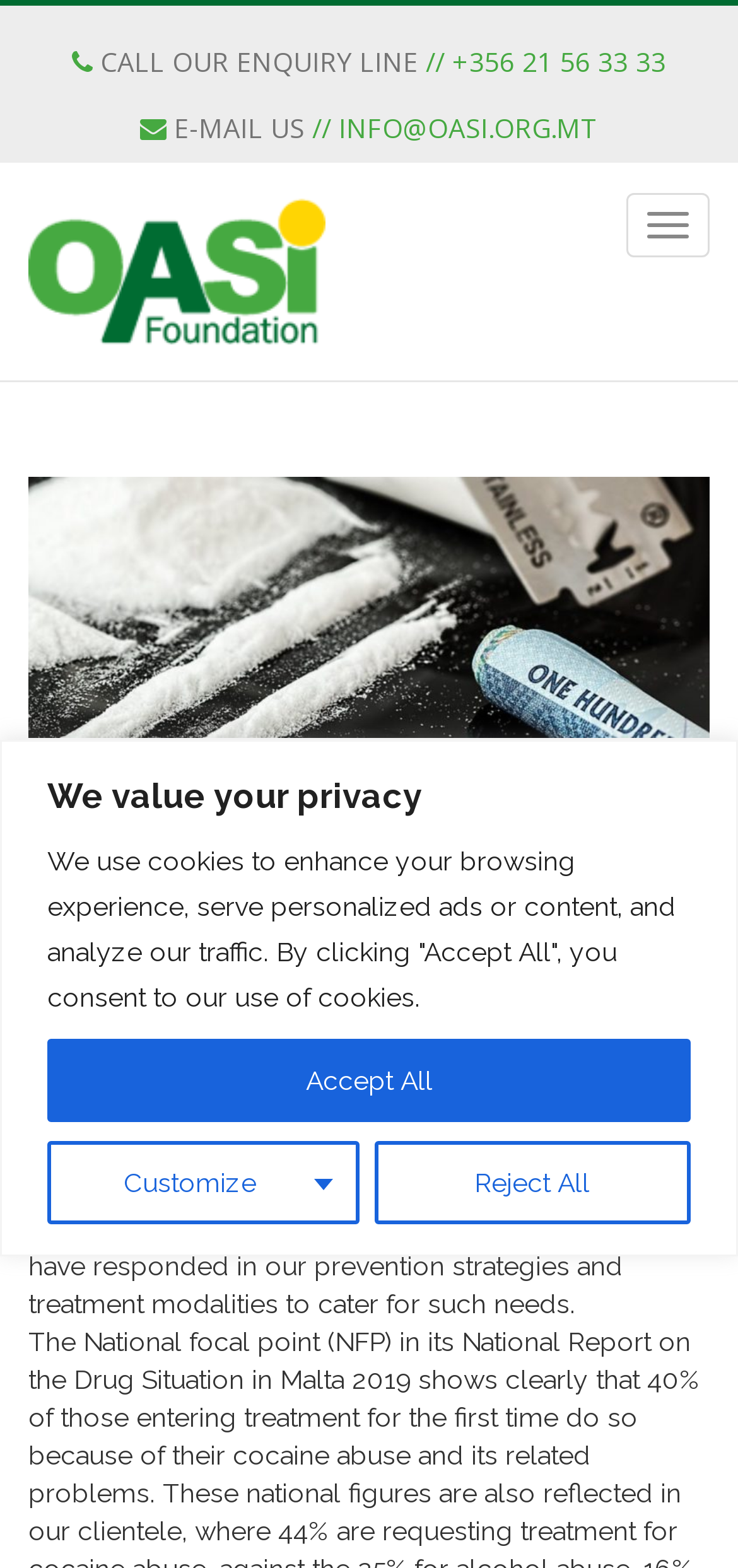Please analyze the image and provide a thorough answer to the question:
What is the category of the article 'The Recreative Menace'?

I found the category by looking at the link element that says 'Press Releases' which is a child element of the header element that says 'The Recreative Menace'.